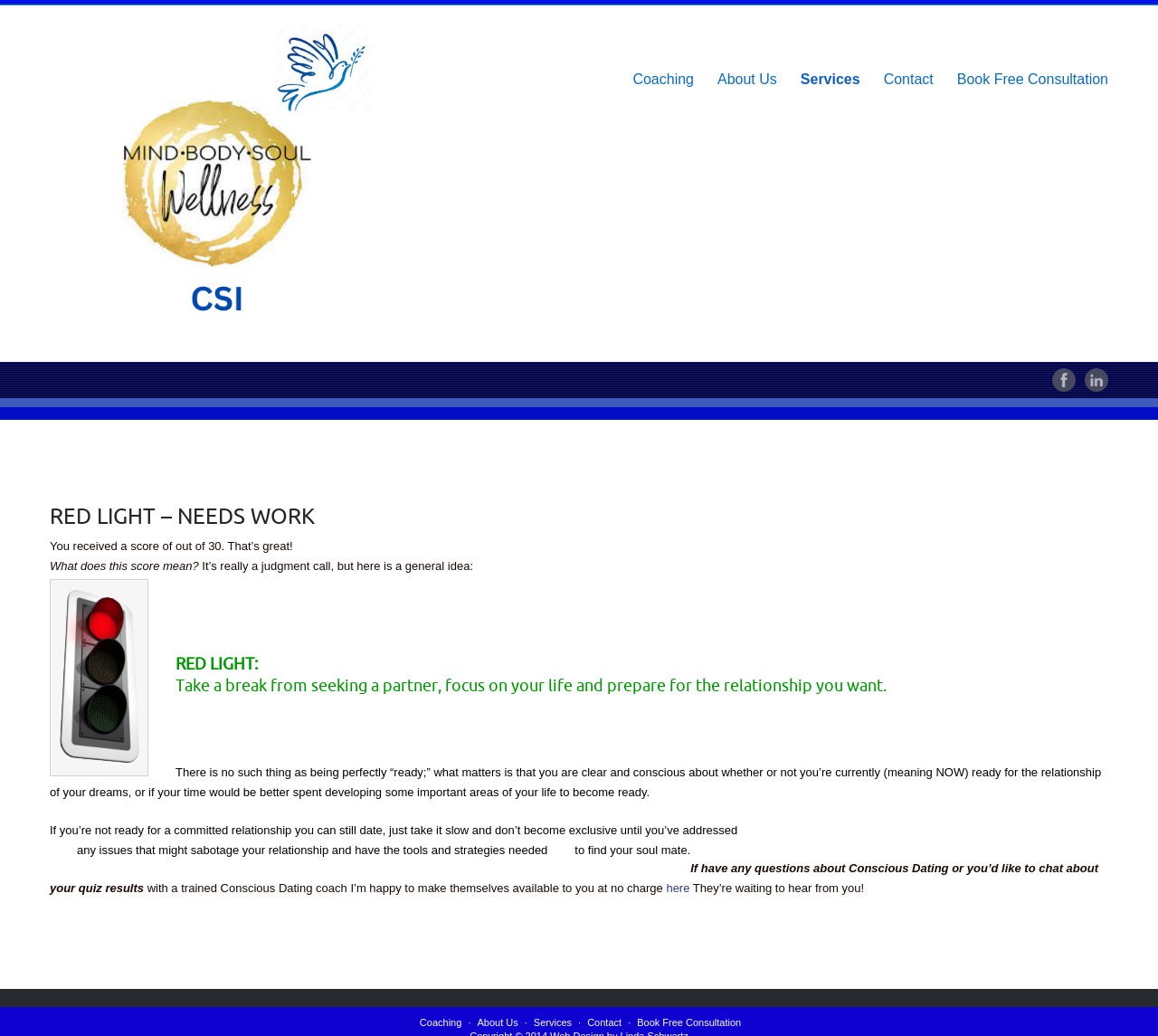Use a single word or phrase to answer the following:
What is the relationship status recommended for those not ready?

Date, but don't become exclusive